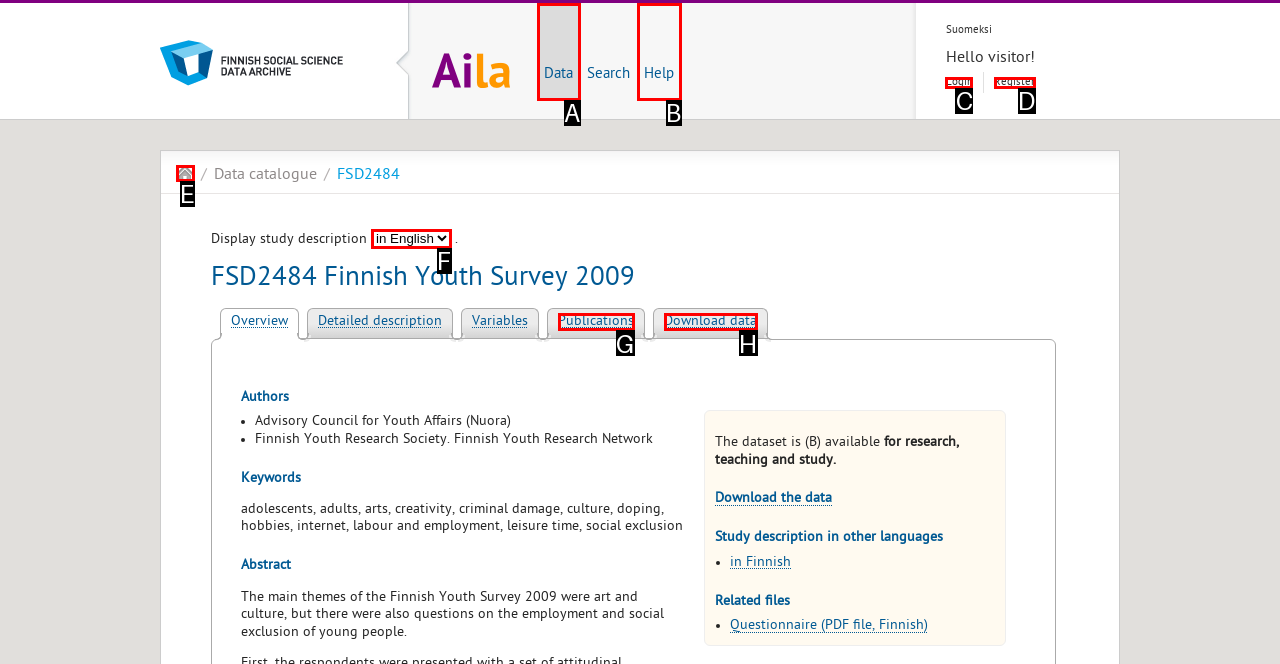Identify which HTML element to click to fulfill the following task: Login to the system. Provide your response using the letter of the correct choice.

C